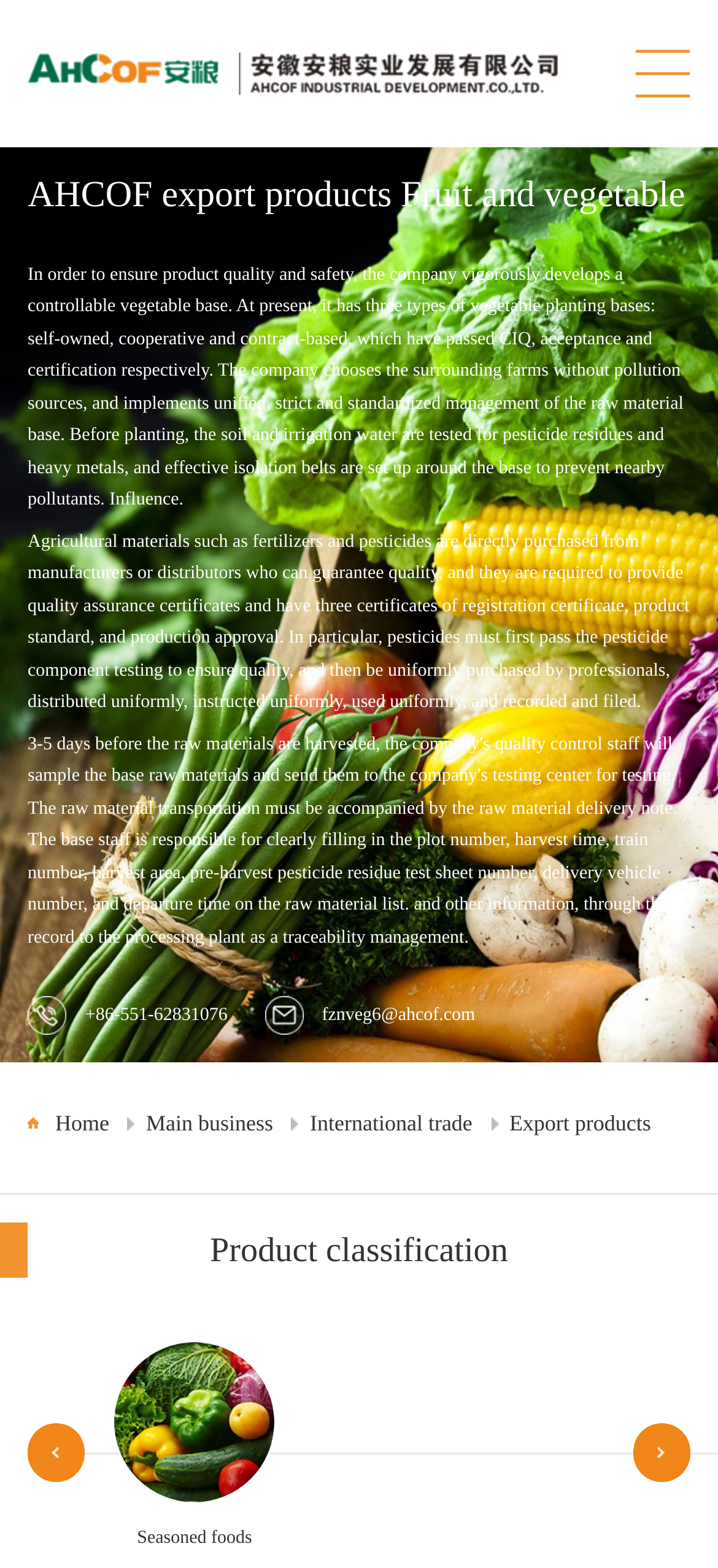Find the bounding box coordinates for the area that should be clicked to accomplish the instruction: "Send an email".

[0.448, 0.641, 0.662, 0.654]